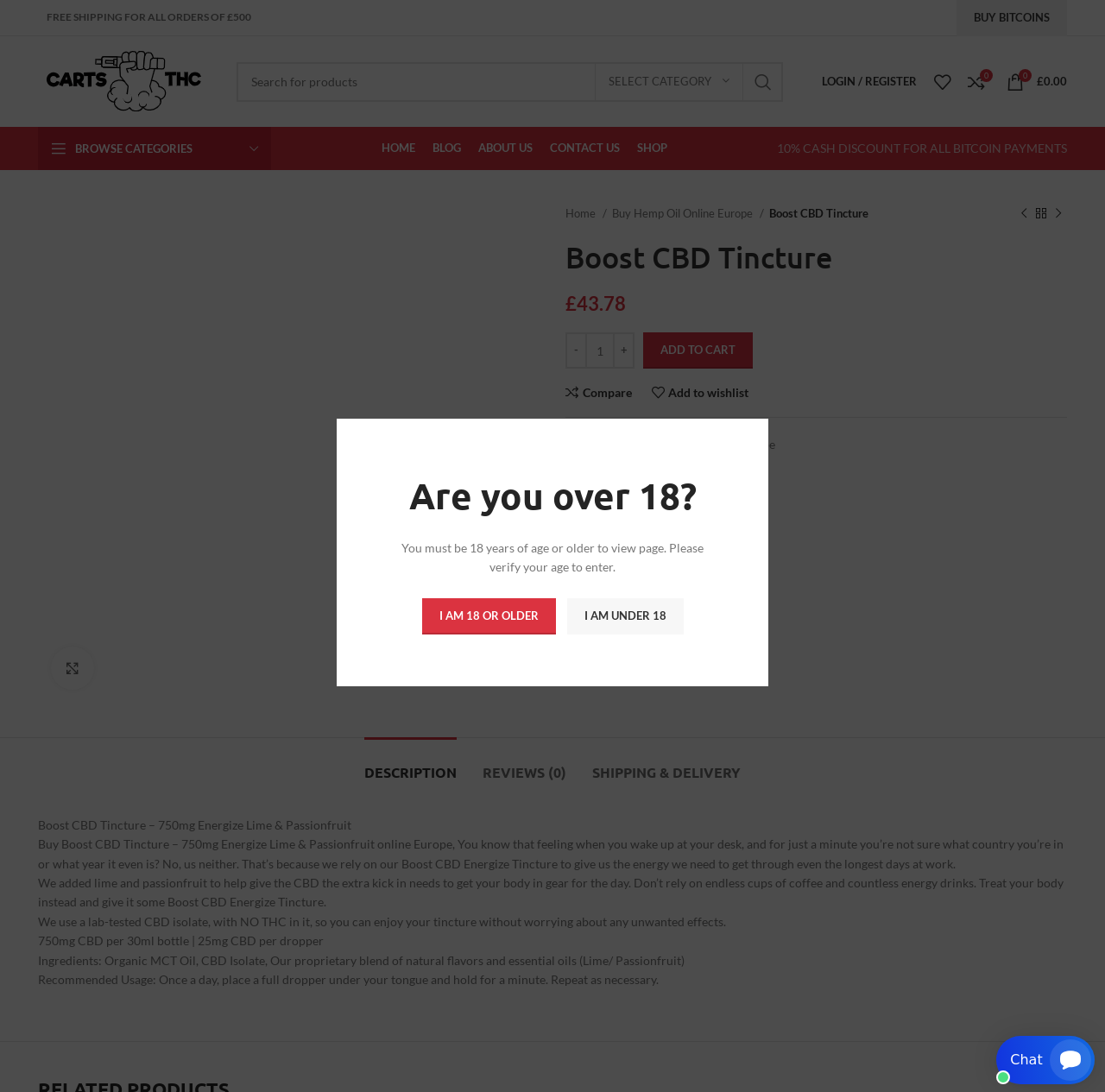Please answer the following question using a single word or phrase: 
What is the price of the product?

£43.78